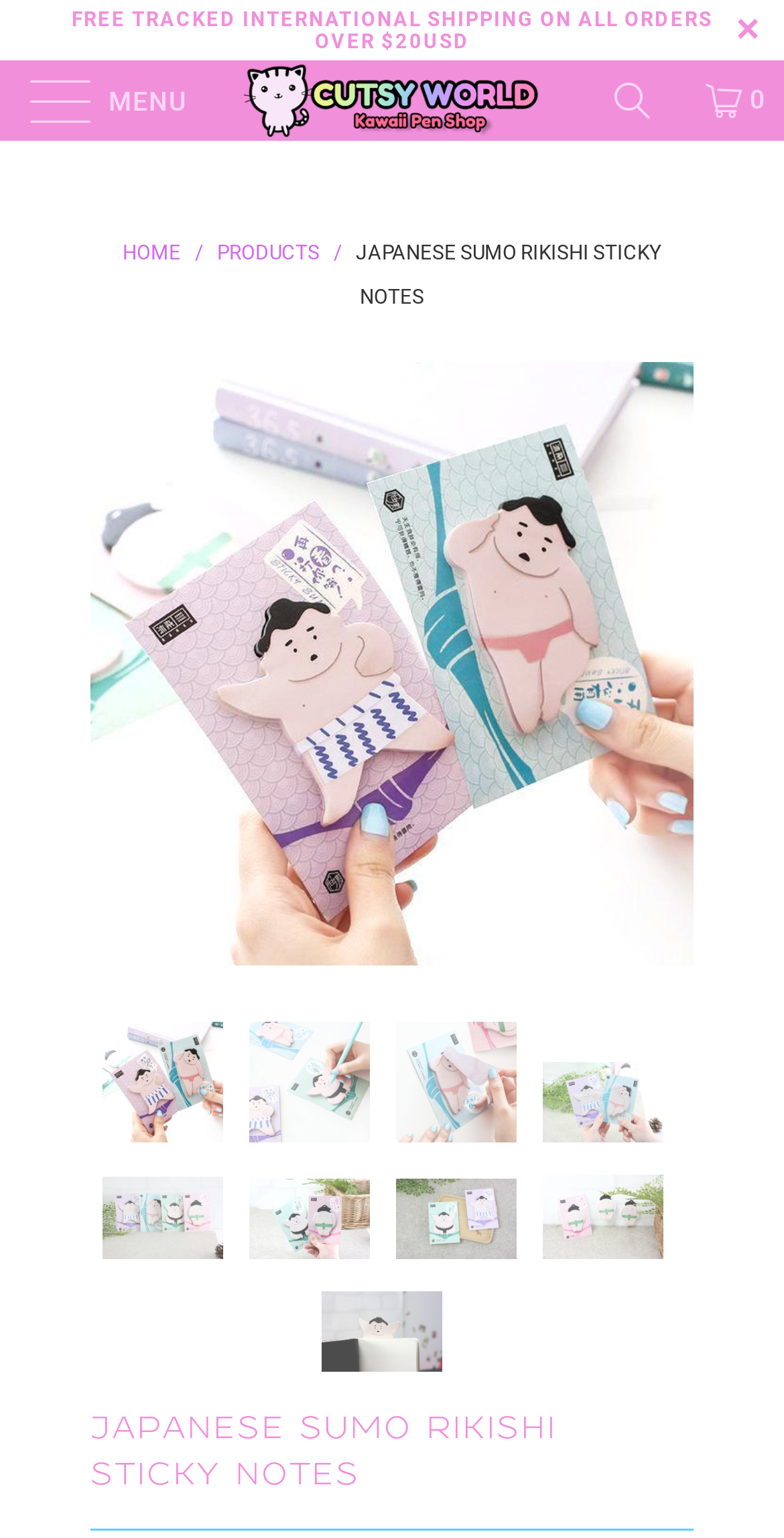Look at the image and answer the question in detail:
What is the name of the online shop?

The answer can be found in the link element with the text 'Cutsy World'. This link is located at the top of the webpage, indicating the name of the online shop.